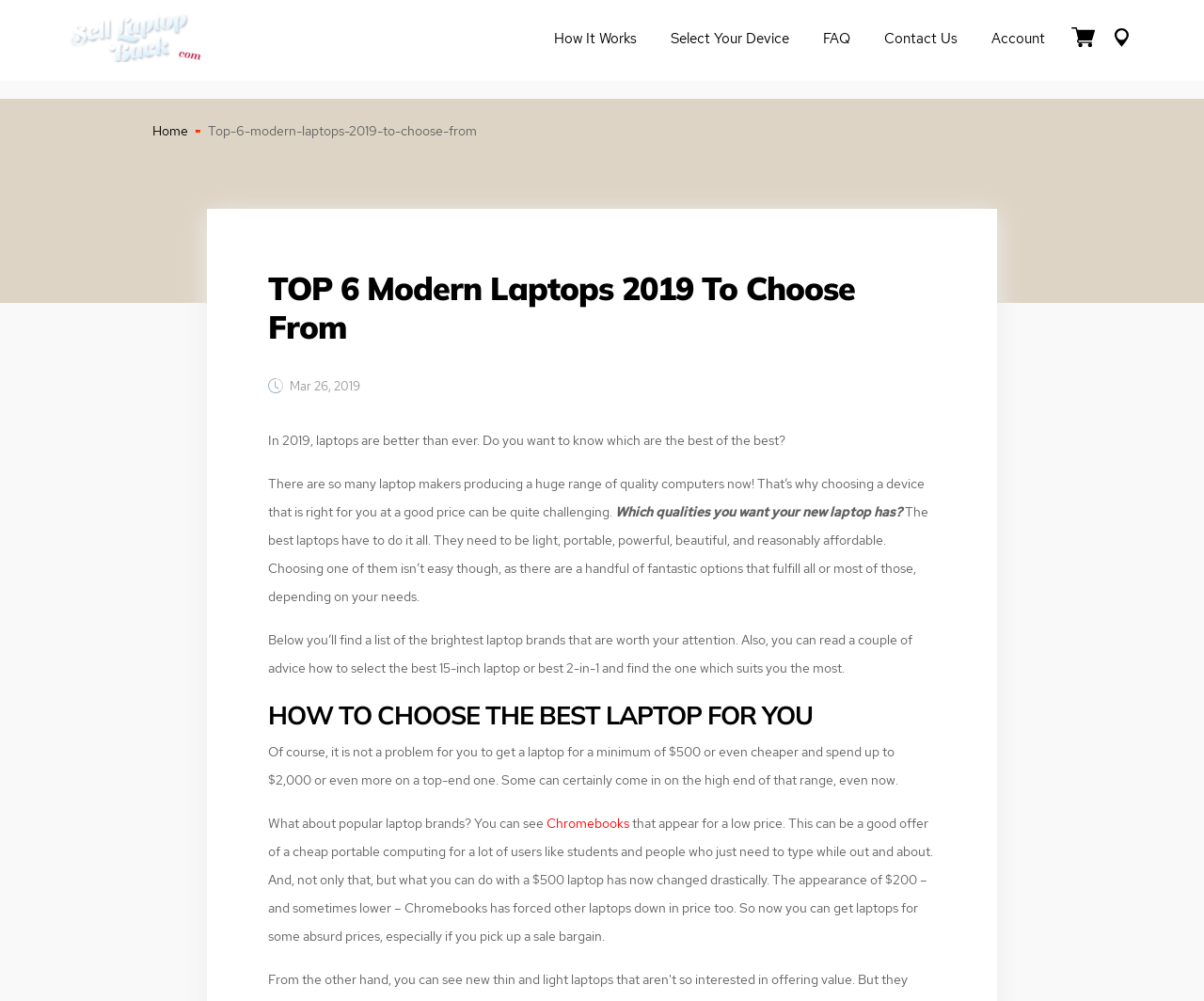Please provide a brief answer to the question using only one word or phrase: 
What is the website's name?

SellLaptopBack.com